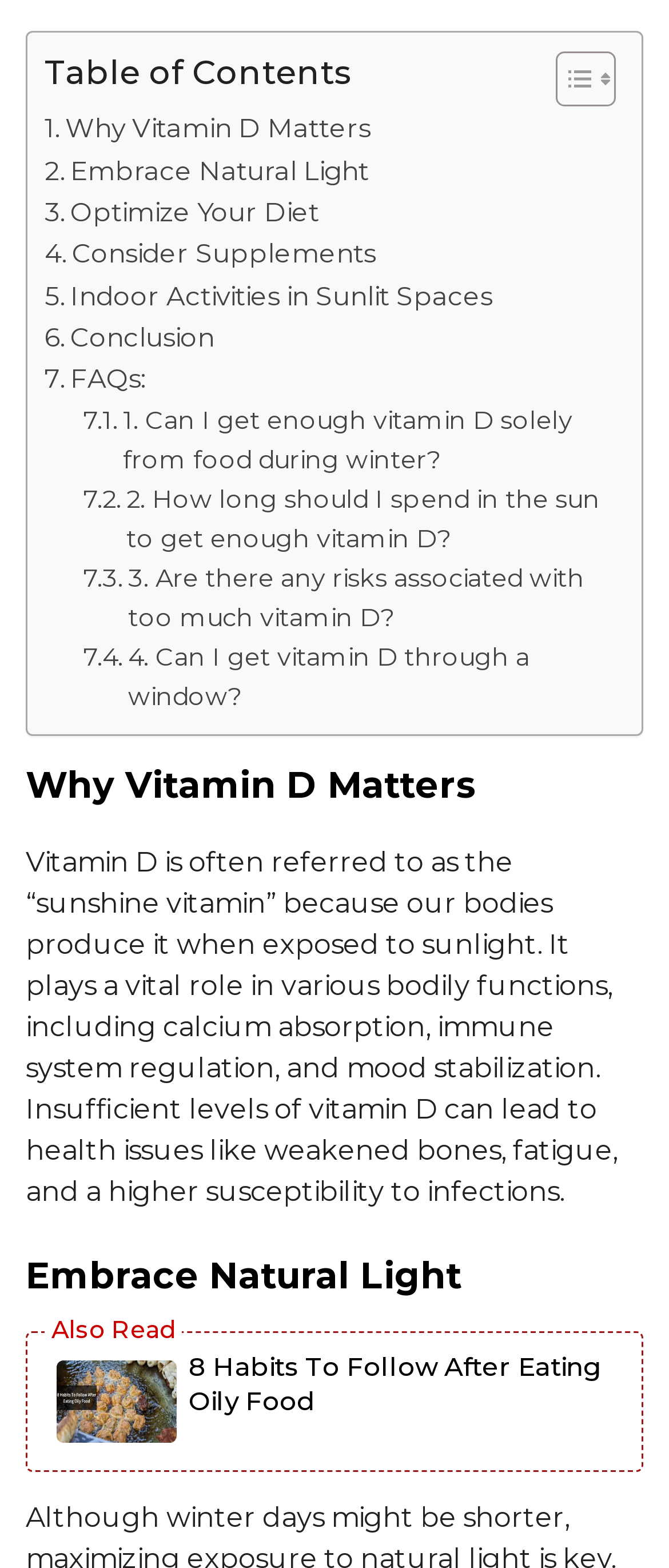Identify the bounding box coordinates of the specific part of the webpage to click to complete this instruction: "Click on '. FAQs:'".

[0.067, 0.229, 0.218, 0.256]